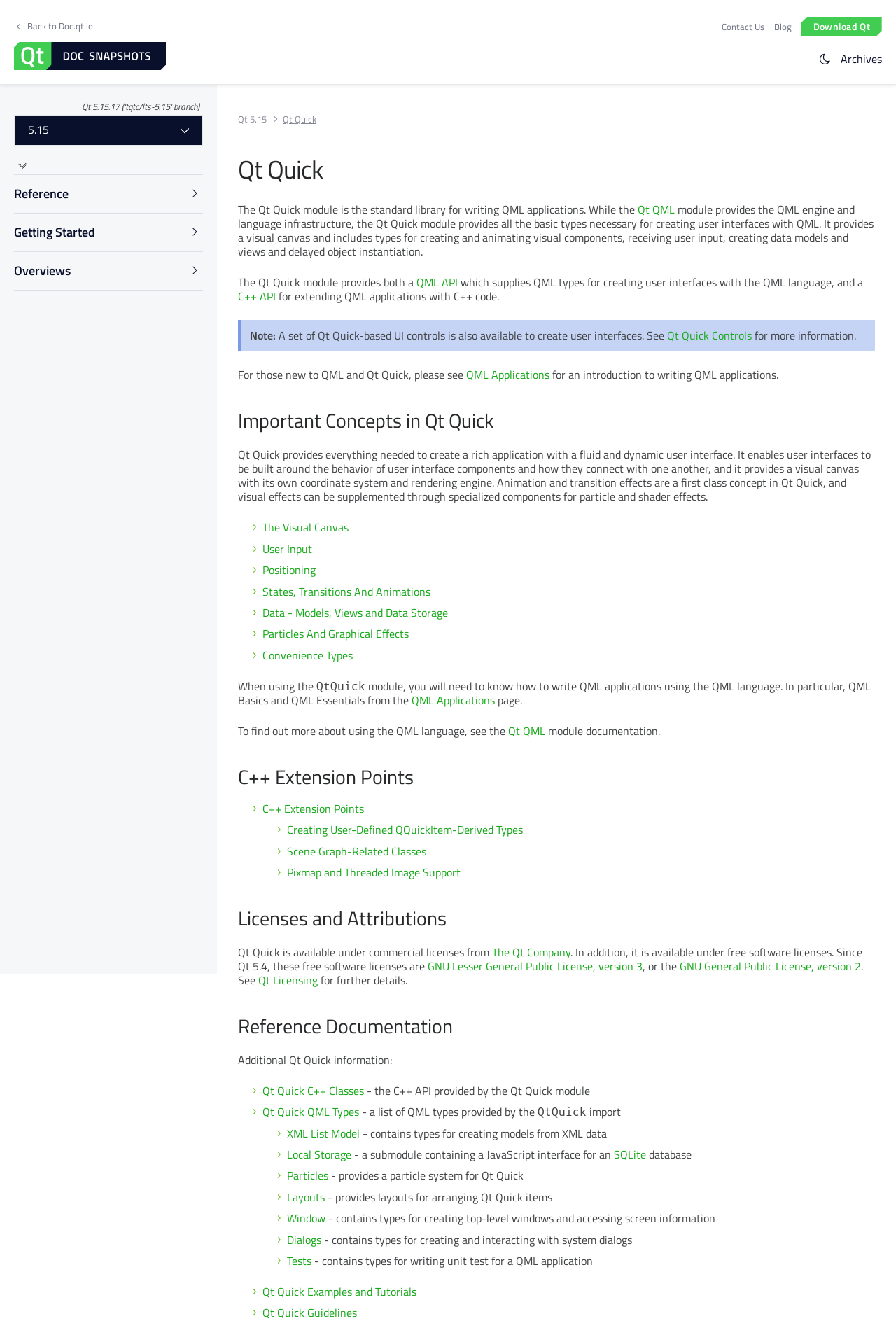Please identify the bounding box coordinates of the element on the webpage that should be clicked to follow this instruction: "Share on Facebook". The bounding box coordinates should be given as four float numbers between 0 and 1, formatted as [left, top, right, bottom].

None